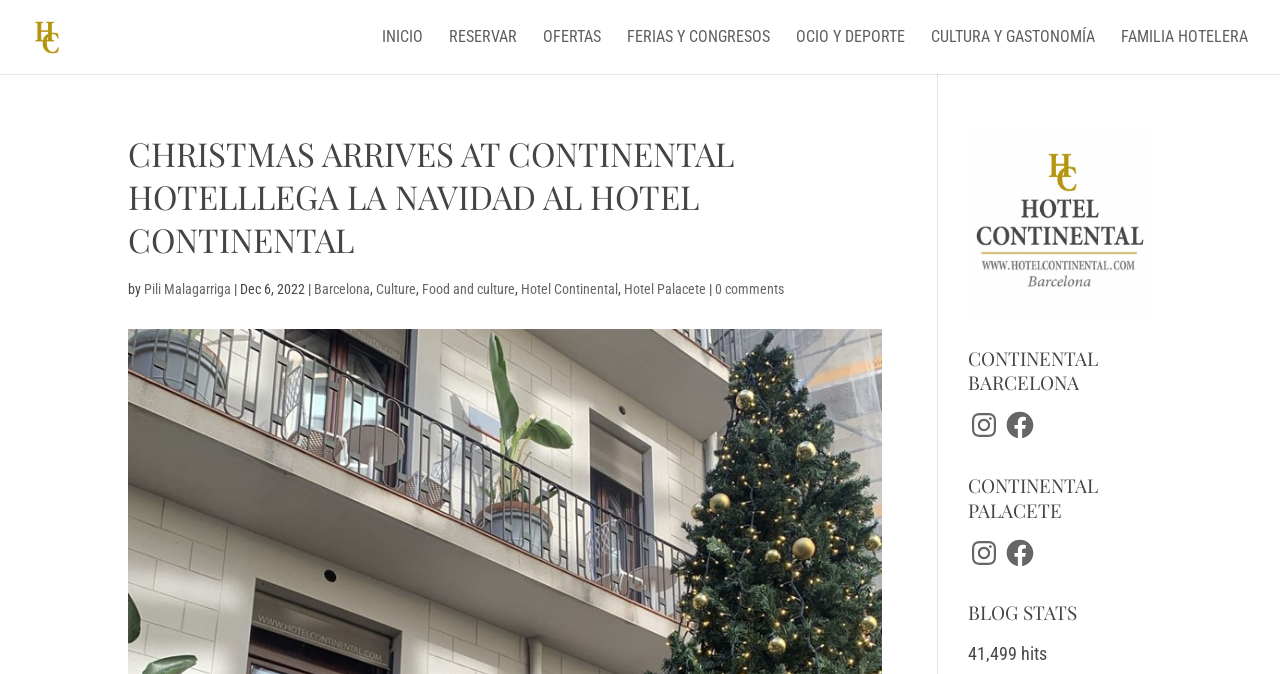Please identify the bounding box coordinates of the element that needs to be clicked to perform the following instruction: "Click the 'Articles & Press' button".

None